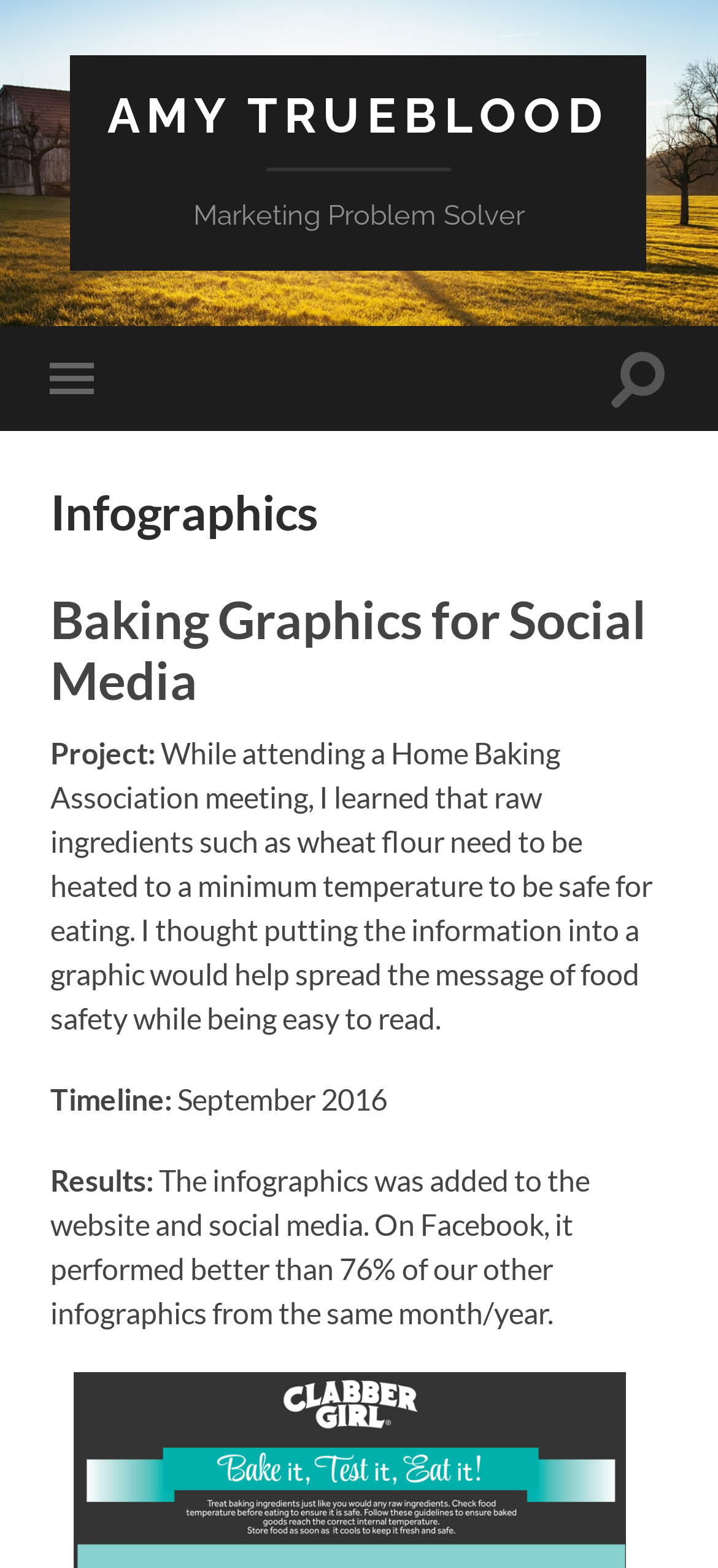What is the topic of the infographic?
Based on the content of the image, thoroughly explain and answer the question.

The webpage describes an infographic project about food safety, specifically the need to heat raw ingredients like wheat flour to a minimum temperature to be safe for eating.